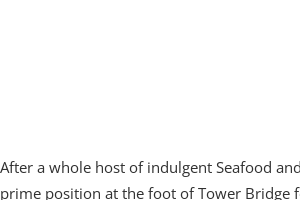Detail all significant aspects of the image you see.

The image captures the vibrant atmosphere at a popular dining destination situated at the foot of Tower Bridge. Known for its indulgent seafood and diverse menu, the restaurant has gained recognition for offering a unique blend of delightful culinary experiences. The visual narrative reflects a moment of culinary exploration, embodying the excitement and variety the location promises. Following a satisfying seafood feast, patrons are invited to indulge further in offerings from renowned establishments, creating a perfect backdrop for memorable dining adventures in this iconic setting.